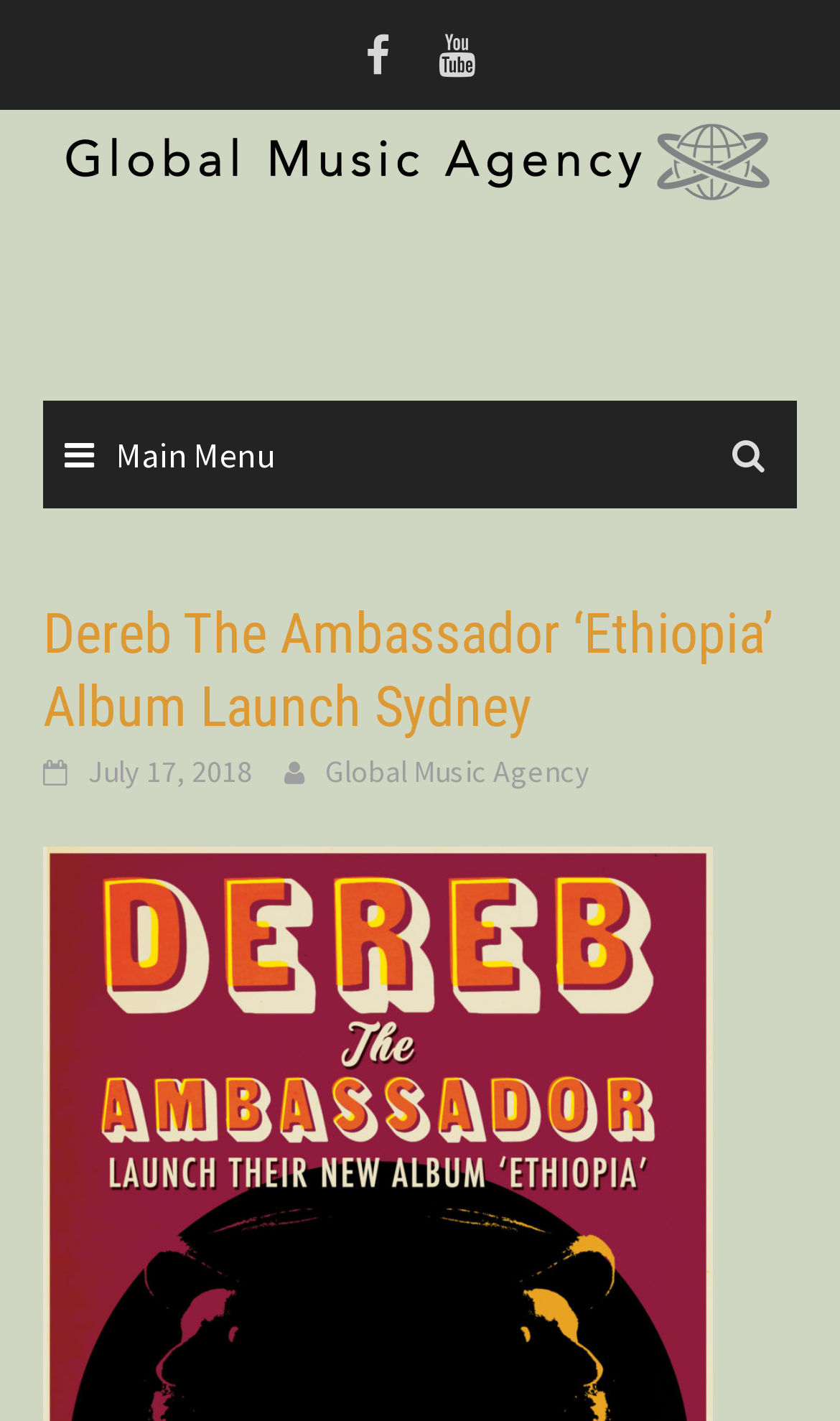When was the album launch event?
Analyze the image and deliver a detailed answer to the question.

The webpage contains a link with the text 'July 17, 2018' which is likely to be the date of the album launch event. This information is found in the section below the main heading.